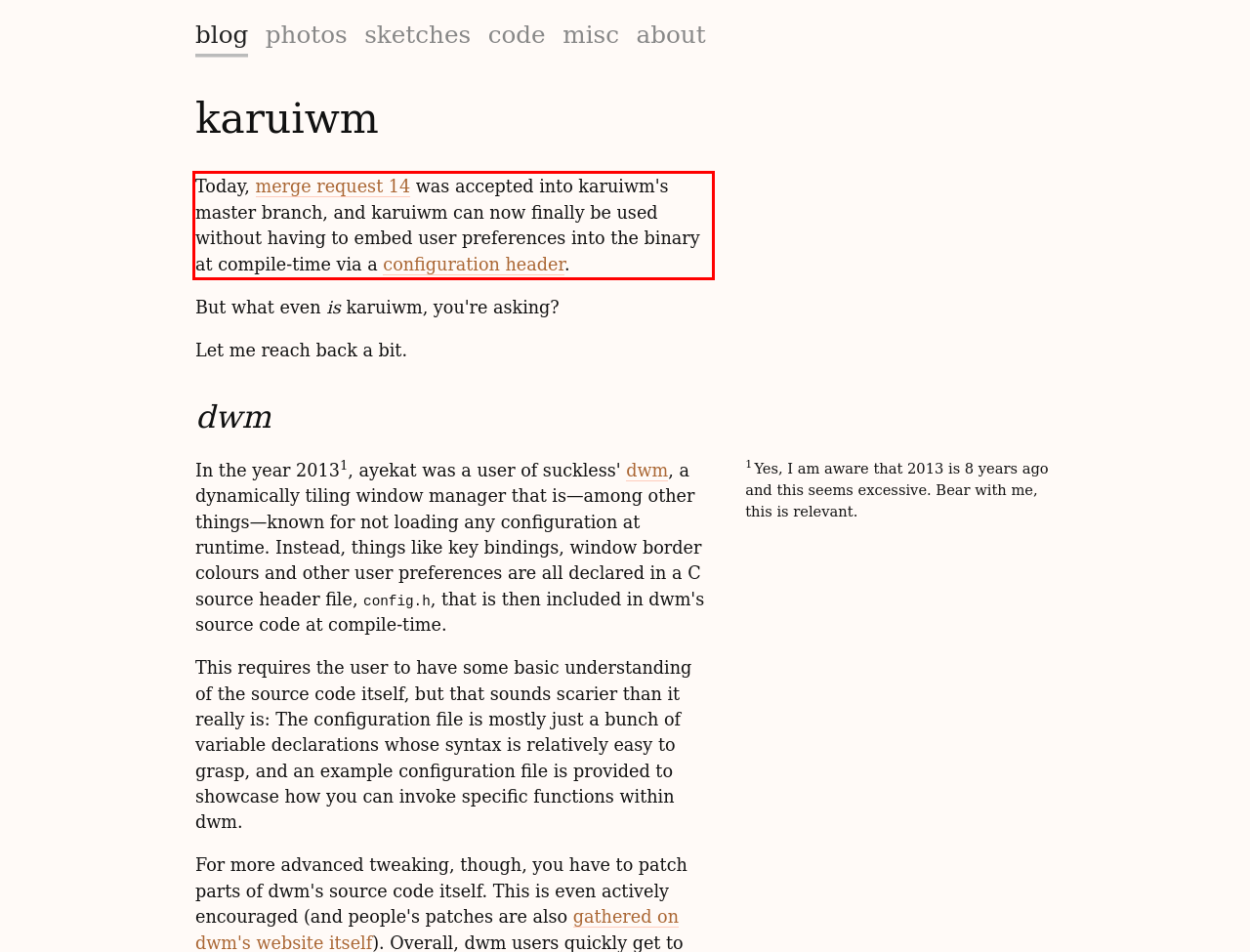Observe the screenshot of the webpage that includes a red rectangle bounding box. Conduct OCR on the content inside this red bounding box and generate the text.

Today, merge request 14 was accepted into karuiwm's master branch, and karuiwm can now finally be used without having to embed user preferences into the binary at compile-time via a configuration header.